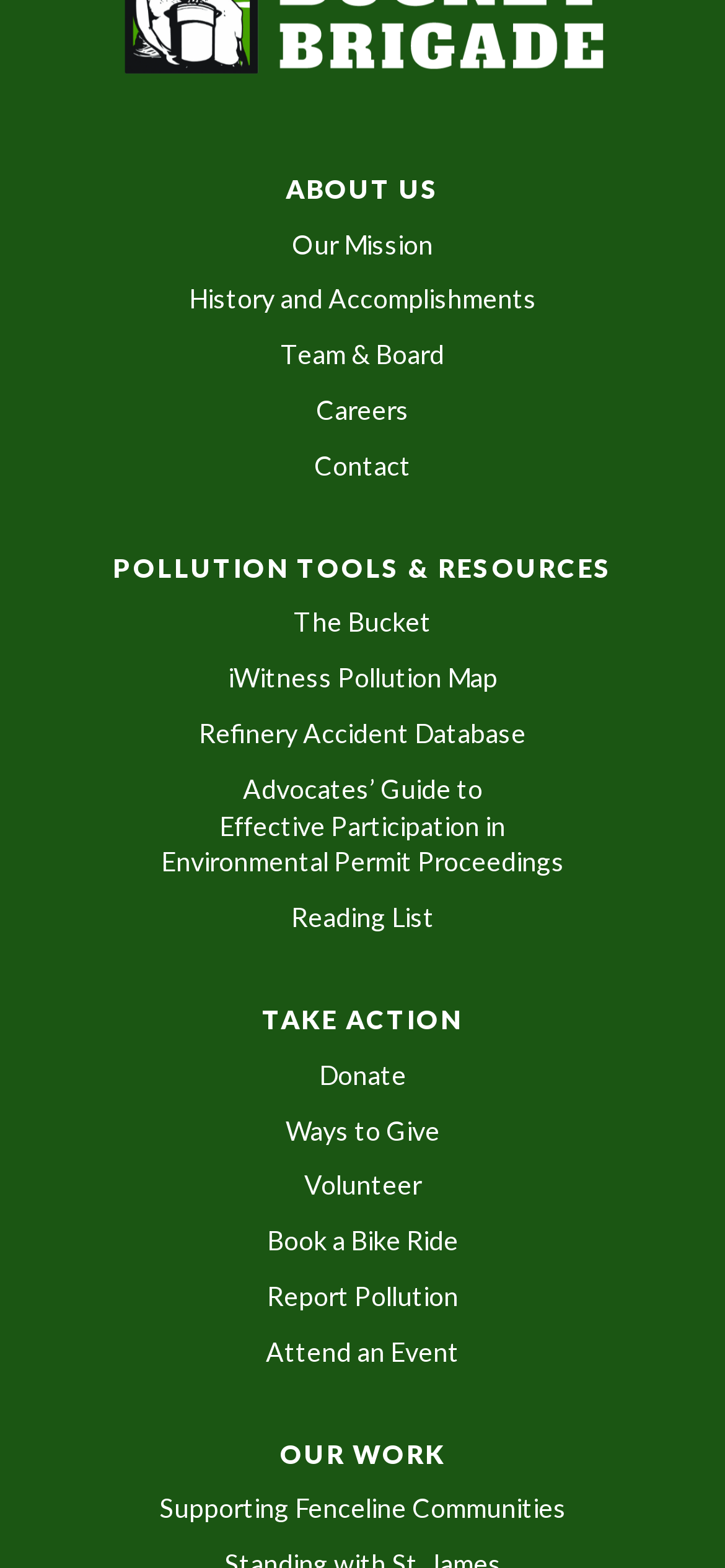Please determine the bounding box coordinates of the element's region to click for the following instruction: "Learn about the organization's mission".

[0.403, 0.145, 0.597, 0.165]